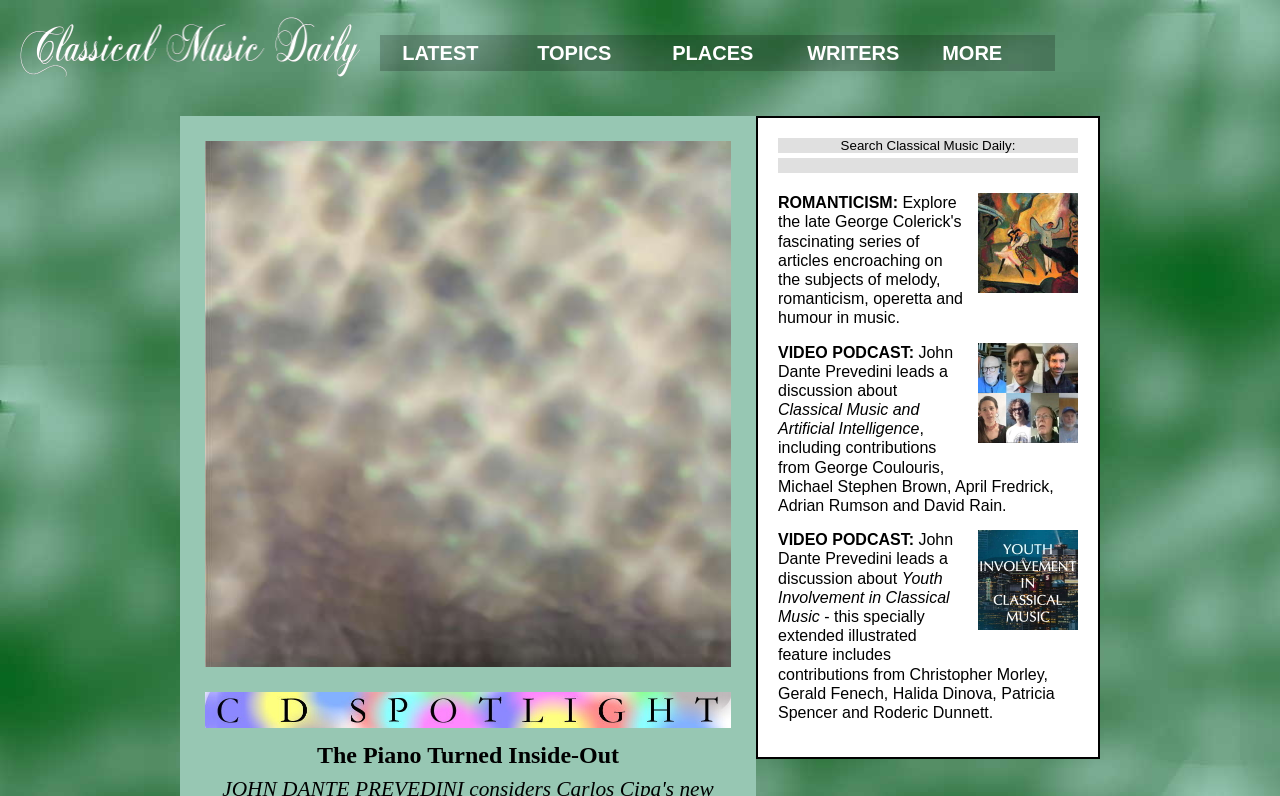Determine the coordinates of the bounding box that should be clicked to complete the instruction: "Watch the video podcast about Classical Music and Artificial Intelligence". The coordinates should be represented by four float numbers between 0 and 1: [left, top, right, bottom].

[0.608, 0.432, 0.823, 0.646]